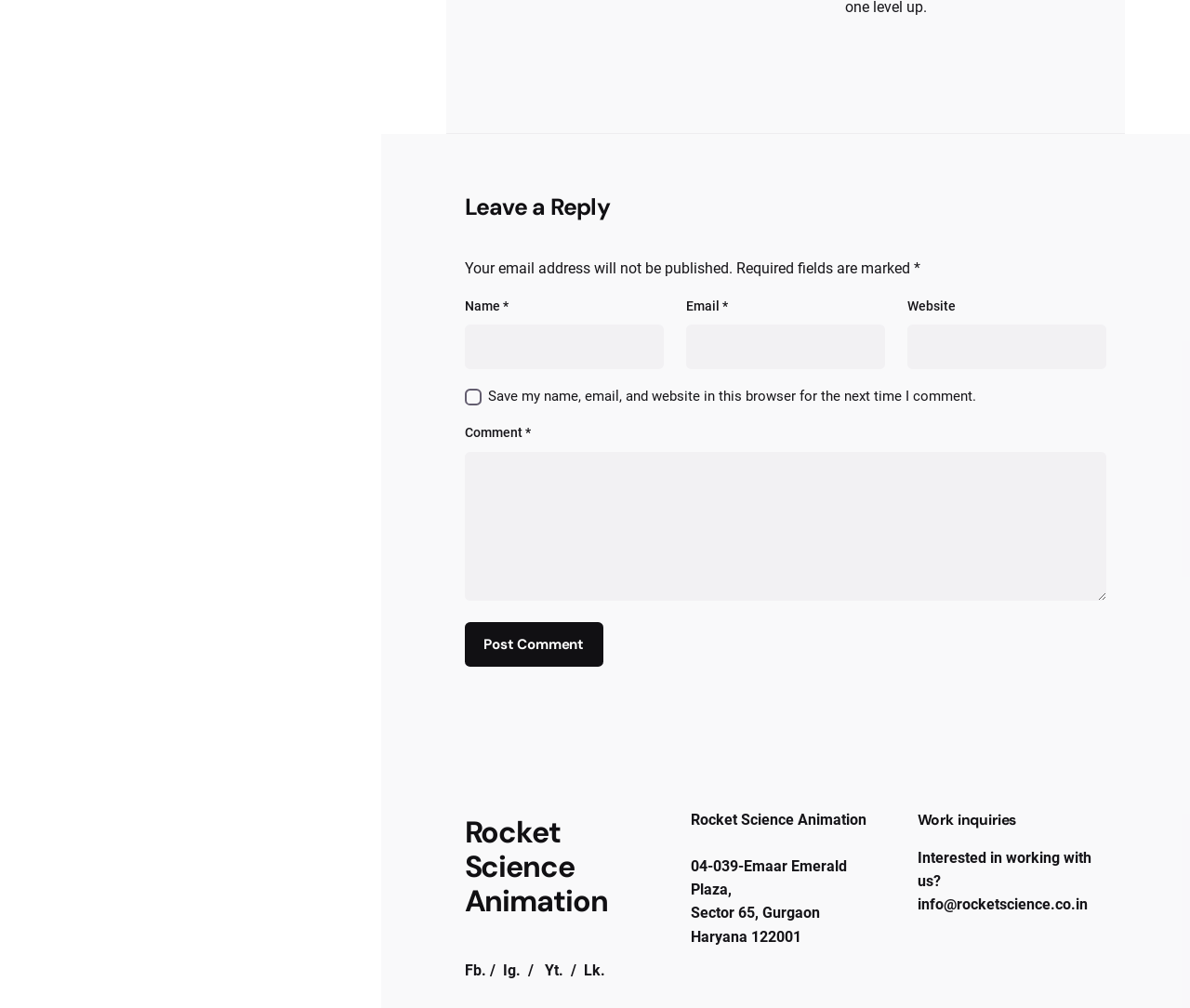Please determine the bounding box coordinates for the element that should be clicked to follow these instructions: "Write a comment".

[0.39, 0.448, 0.93, 0.595]